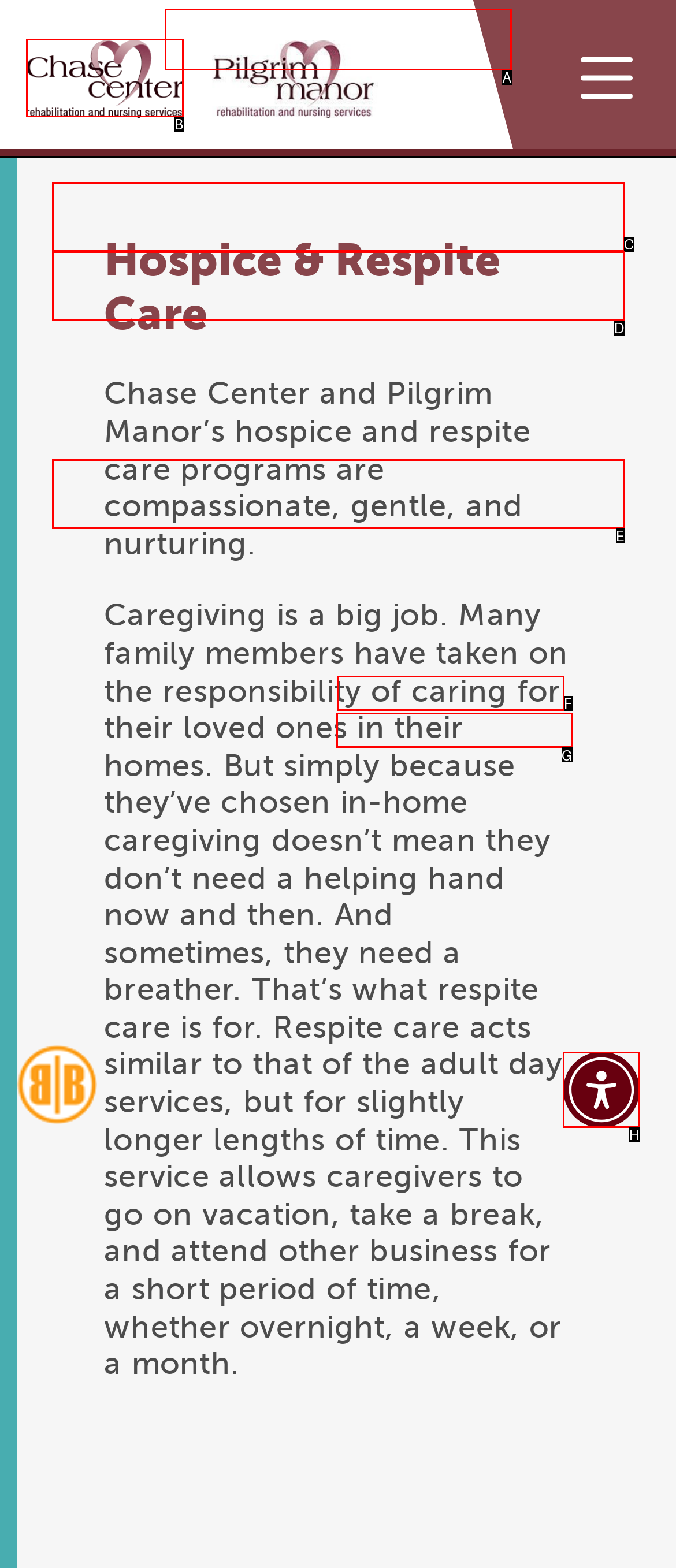Which option should be clicked to complete this task: Click Accessibility Menu
Reply with the letter of the correct choice from the given choices.

H